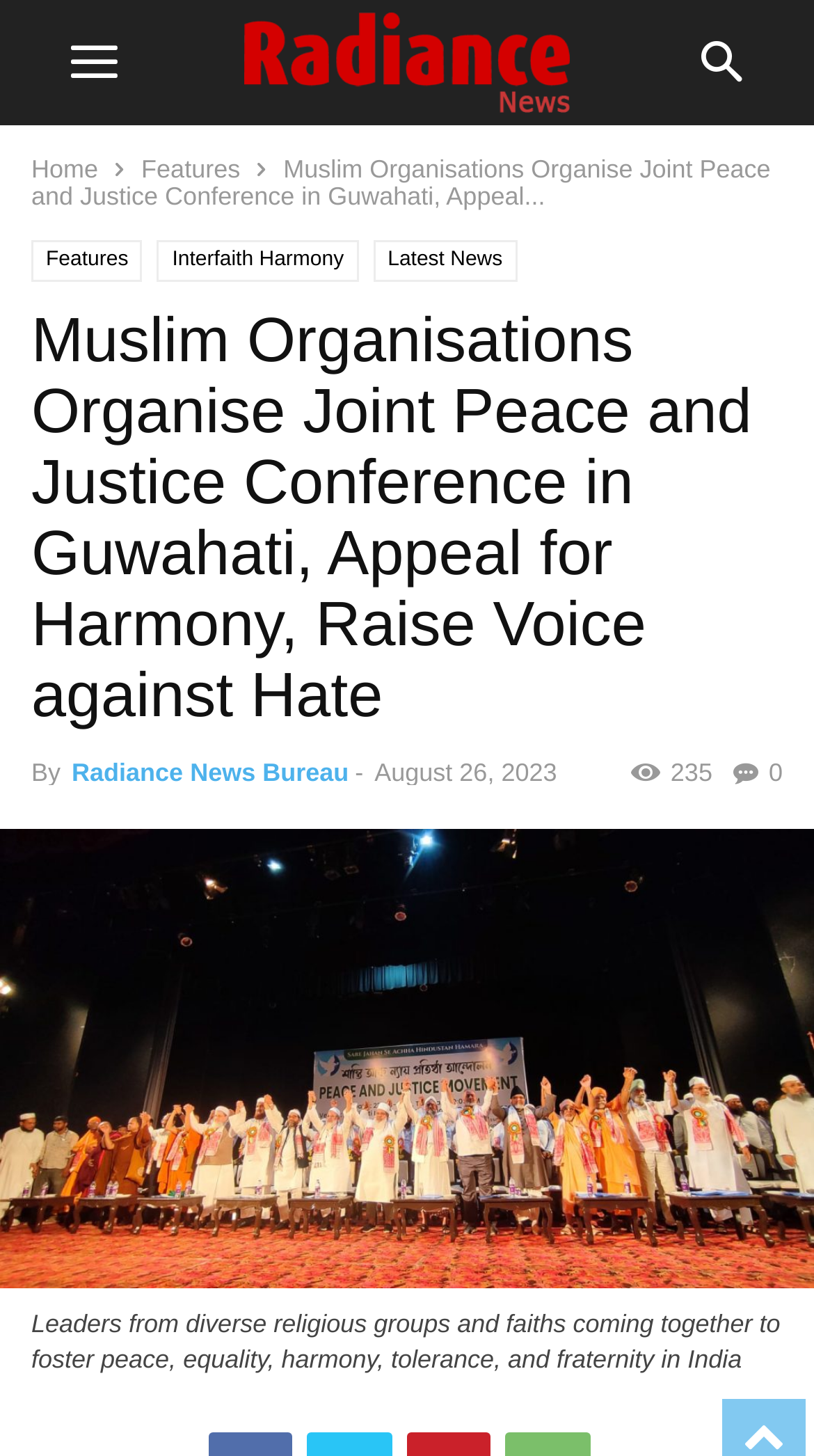What is the name of the news organization?
Using the image as a reference, answer the question with a short word or phrase.

Radiance News